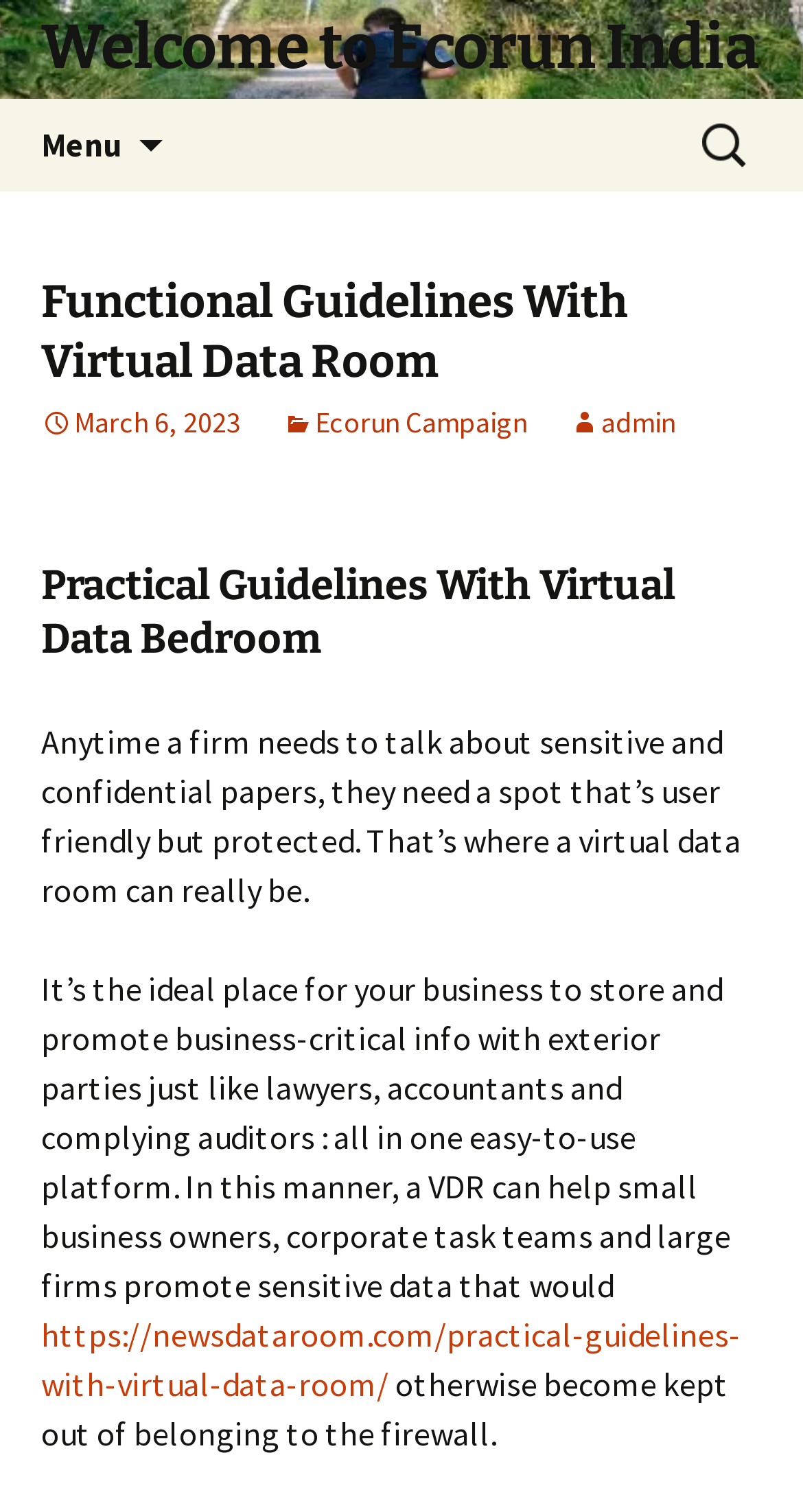Please find the bounding box coordinates of the element that you should click to achieve the following instruction: "Read the article about practical guidelines with virtual data room". The coordinates should be presented as four float numbers between 0 and 1: [left, top, right, bottom].

[0.051, 0.369, 0.949, 0.44]